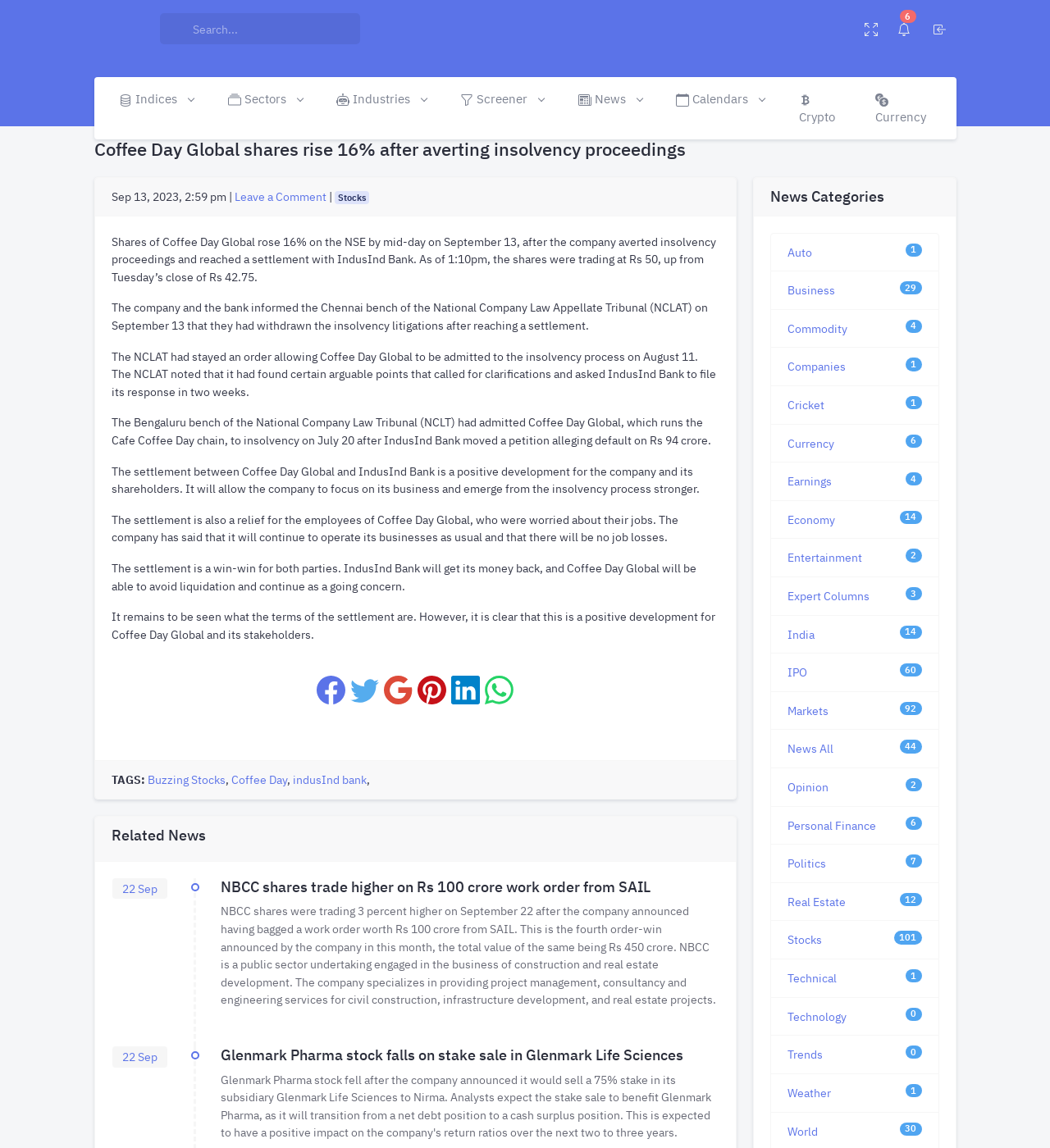Locate the heading on the webpage and return its text.

Coffee Day Global shares rise 16% after averting insolvency proceedings